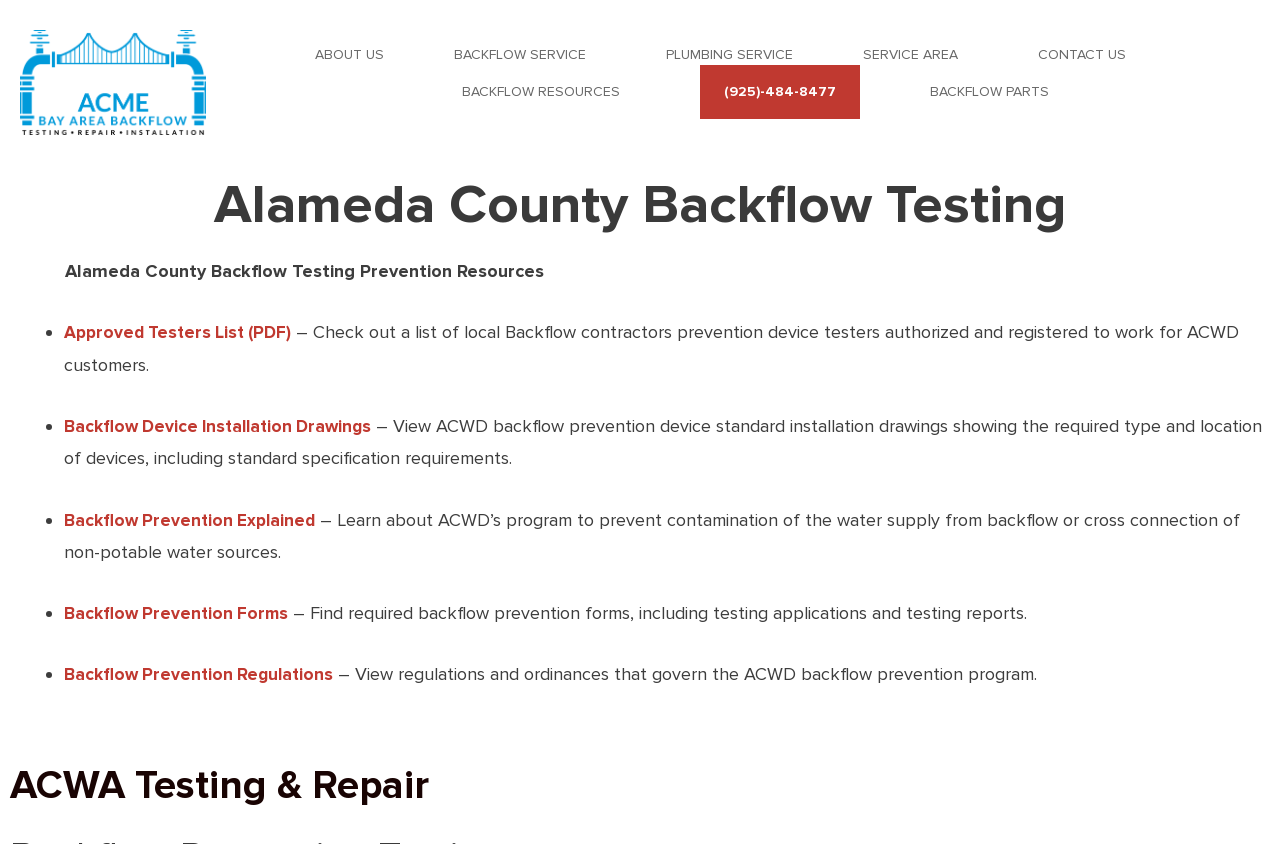Provide the bounding box coordinates in the format (top-left x, top-left y, bottom-right x, bottom-right y). All values are floating point numbers between 0 and 1. Determine the bounding box coordinate of the UI element described as: (925)-484-8477

[0.547, 0.077, 0.672, 0.141]